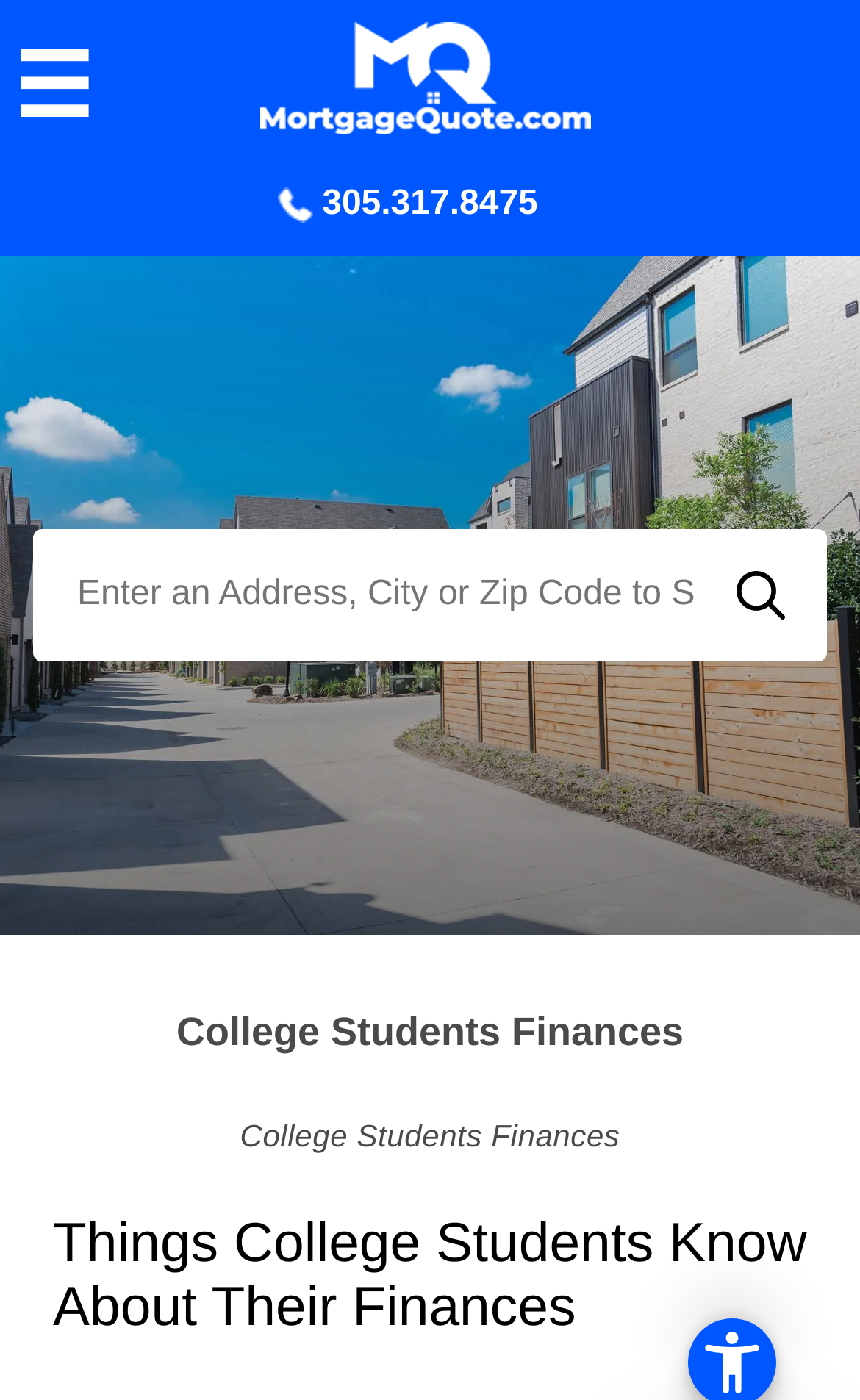What is the purpose of the combobox?
Could you give a comprehensive explanation in response to this question?

The combobox is used to enter an address, city, or zip code to start a home search, as indicated by the textbox element with the description 'Enter an Address, City or Zip Code to Start your Home Search' and bounding box coordinates [0.038, 0.377, 0.962, 0.472].